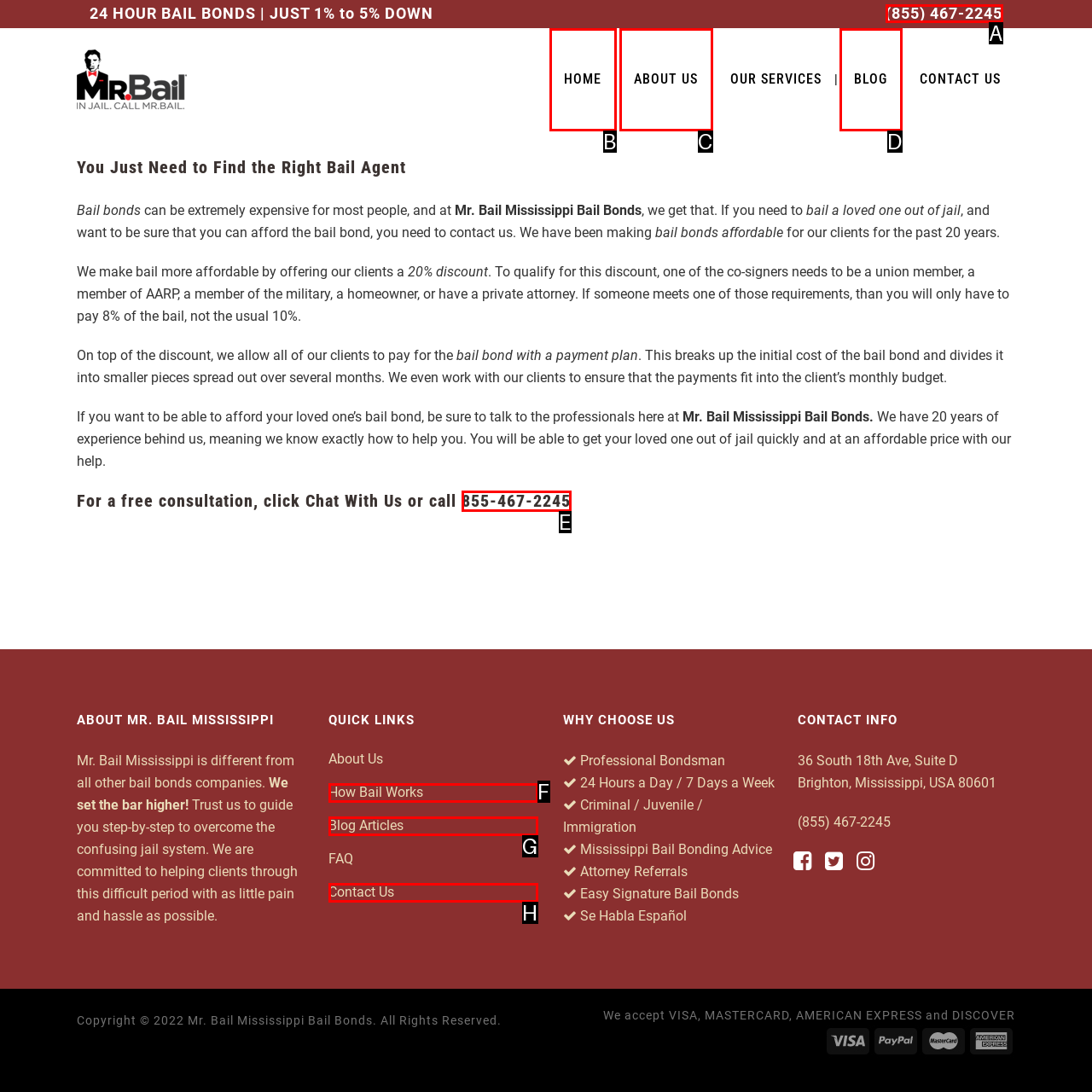Which HTML element among the options matches this description: How Bail Works? Answer with the letter representing your choice.

F